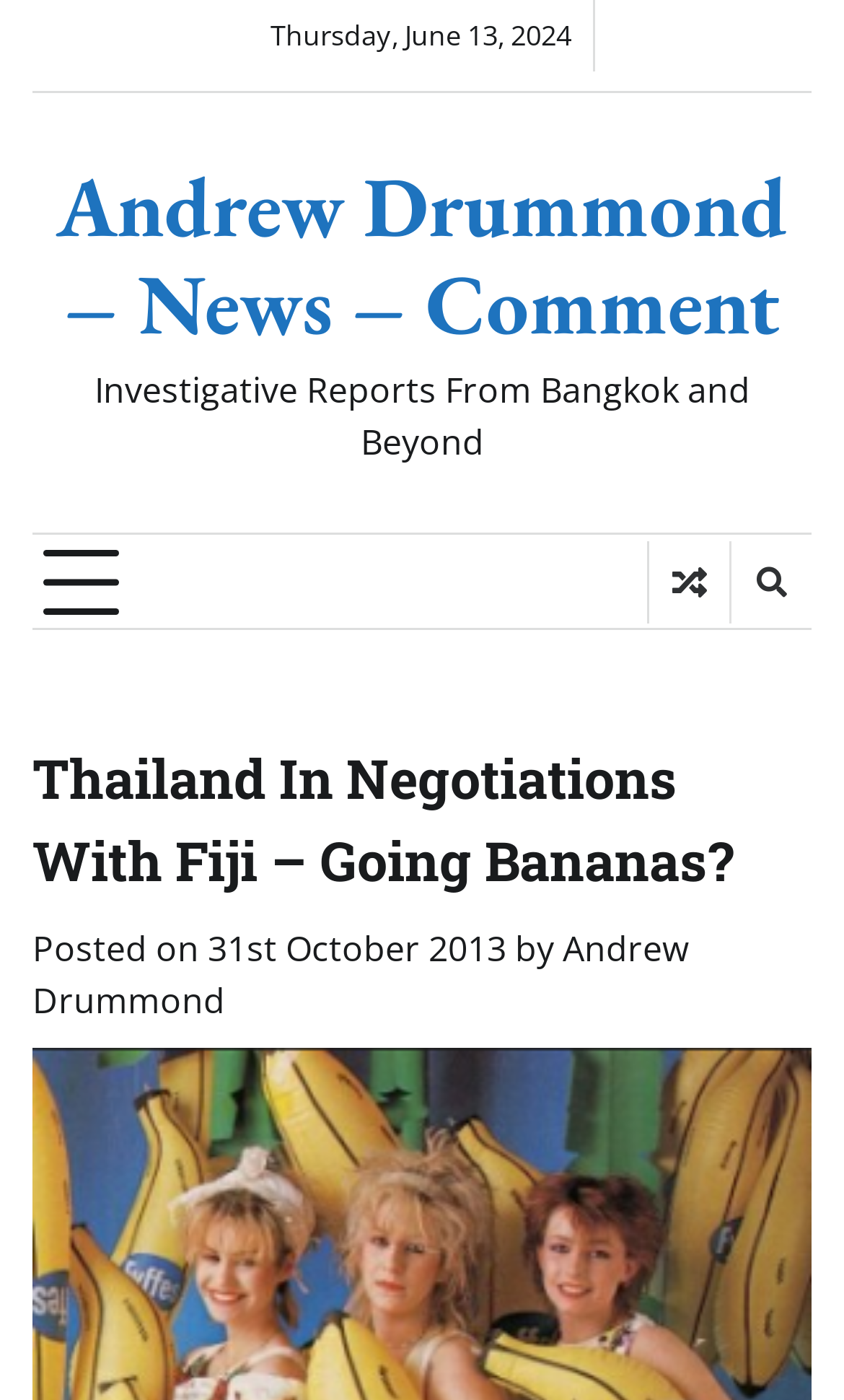What is the date of the post?
Respond to the question with a well-detailed and thorough answer.

I found the date of the post by looking at the text 'Posted on' followed by a link with the date '31st October 2013'.